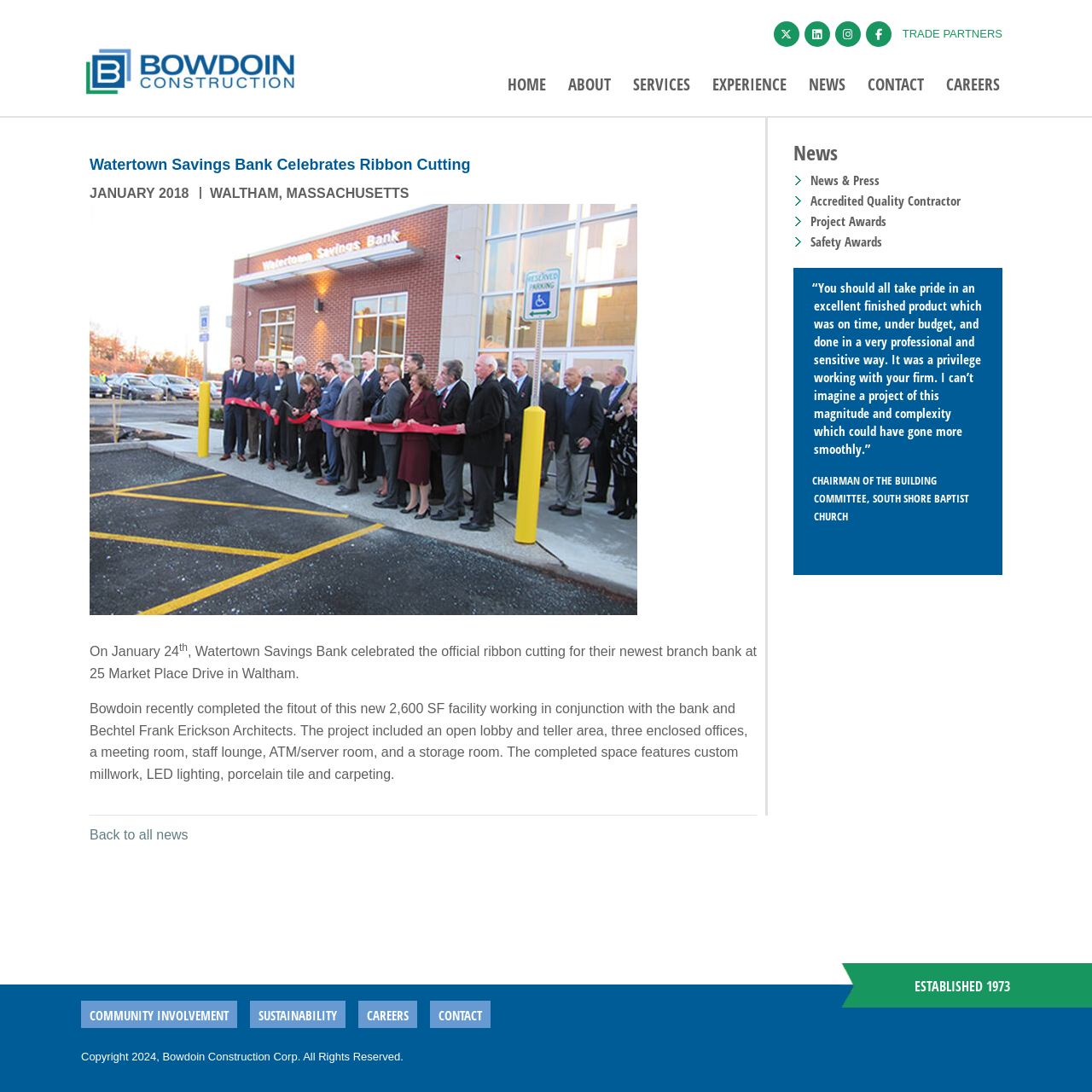What is the type of room mentioned in the article?
Based on the content of the image, thoroughly explain and answer the question.

The answer can be found in the article section of the webpage, where it is stated that 'The project included an open lobby and teller area, three enclosed offices, a meeting room, staff lounge, ATM/server room, and a storage room.'